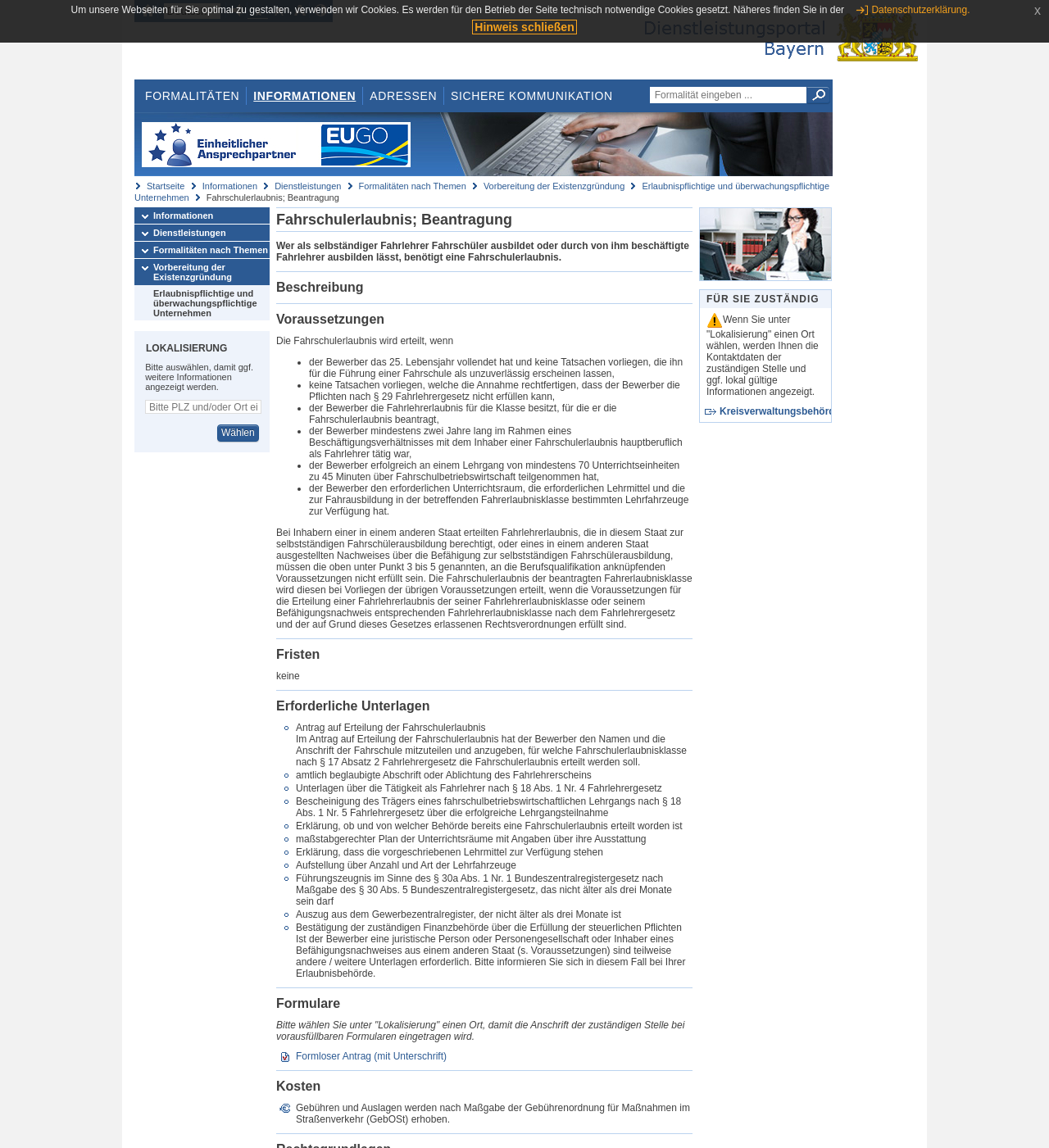Identify the bounding box coordinates for the UI element described by the following text: "title="Große Textgröße verwenden"". Provide the coordinates as four float numbers between 0 and 1, in the format [left, top, right, bottom].

[0.256, 0.002, 0.275, 0.015]